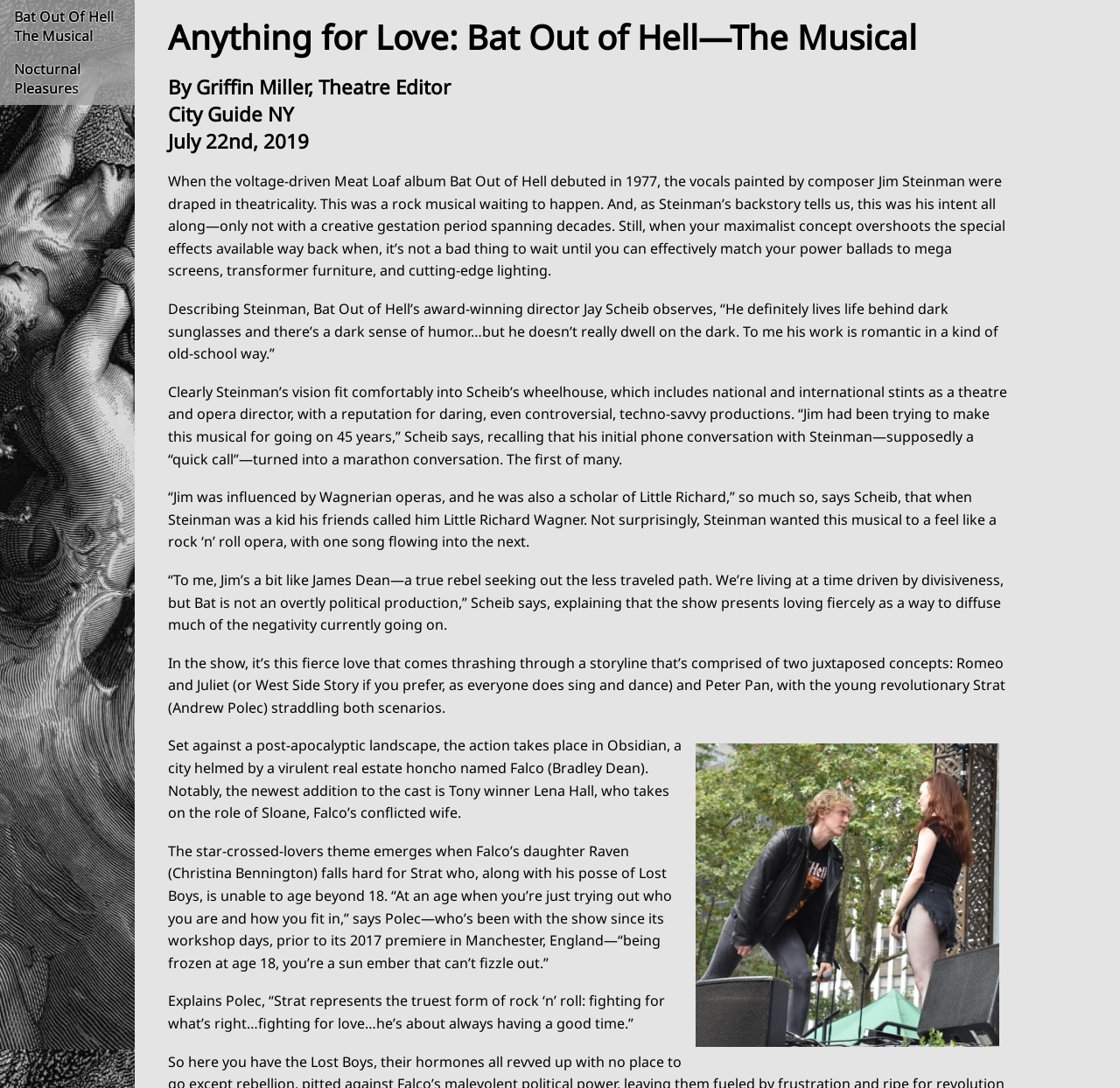Please respond in a single word or phrase: 
What is the name of the musical being previewed?

Bat Out of Hell